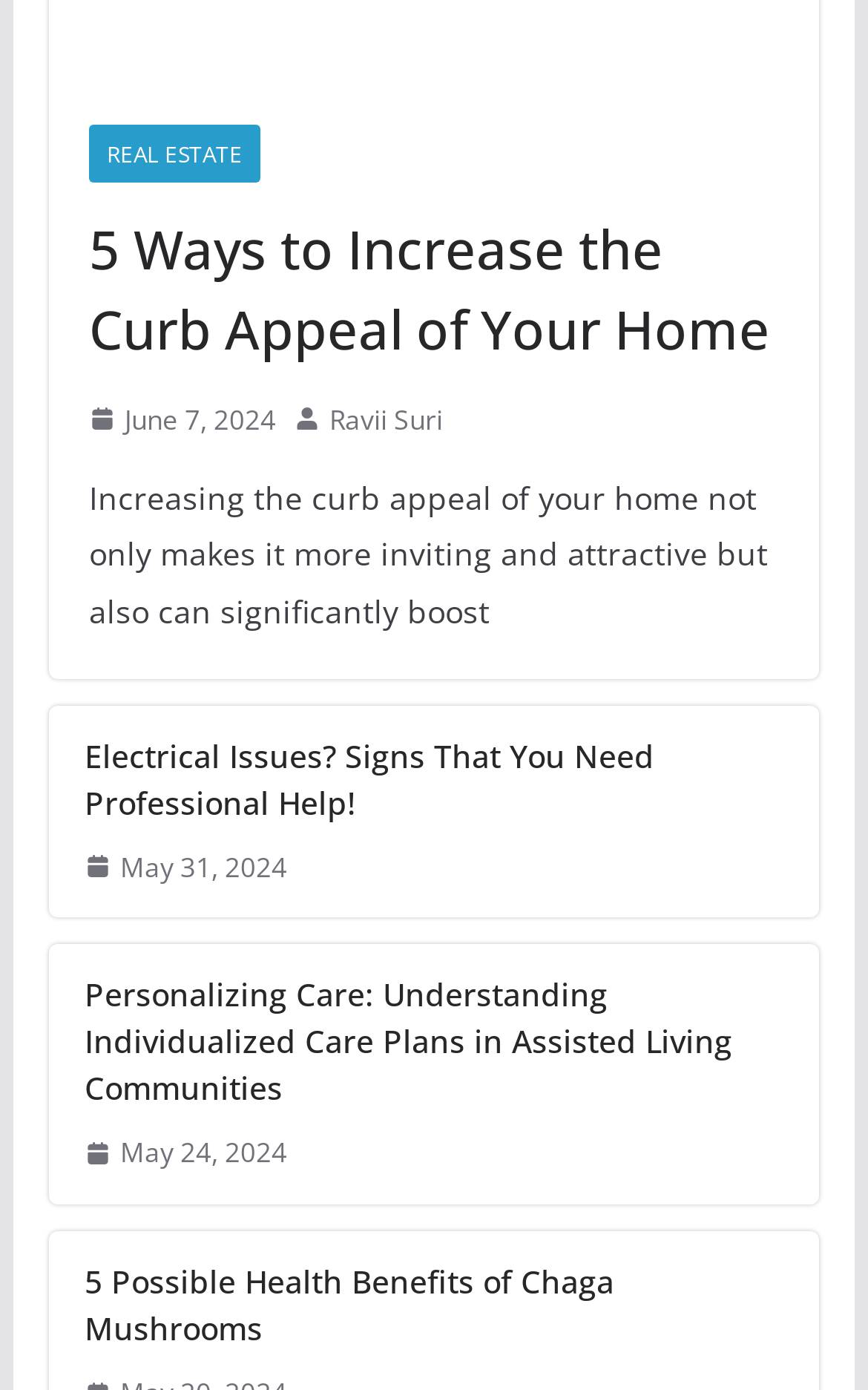What is the topic of the first article?
Provide a one-word or short-phrase answer based on the image.

Curb Appeal